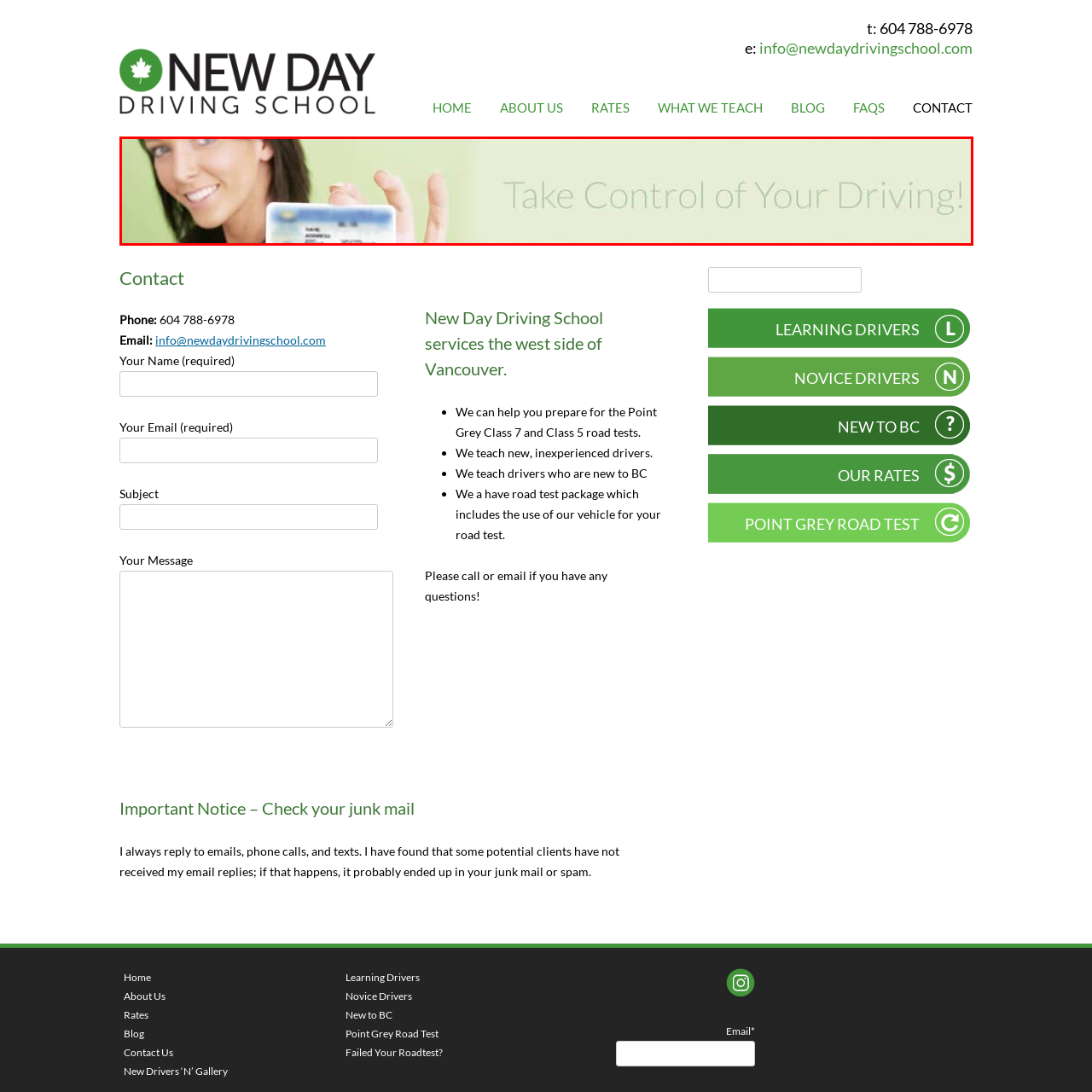Describe meticulously the scene encapsulated by the red boundary in the image.

The image features a confident individual holding up a driver's license, symbolizing empowerment and the freedom that comes with mastering driving skills. Backgrounded by a soft green hue, the prominent message beside the person reads, "Take Control of Your Driving!" This phrase echoes the mission of New Day Driving School, which focuses on equipping new and novice drivers with the necessary skills and confidence to navigate the roads safely. The image captures a moment of achievement and readiness, appealing to potential students eager to enhance their driving capabilities.